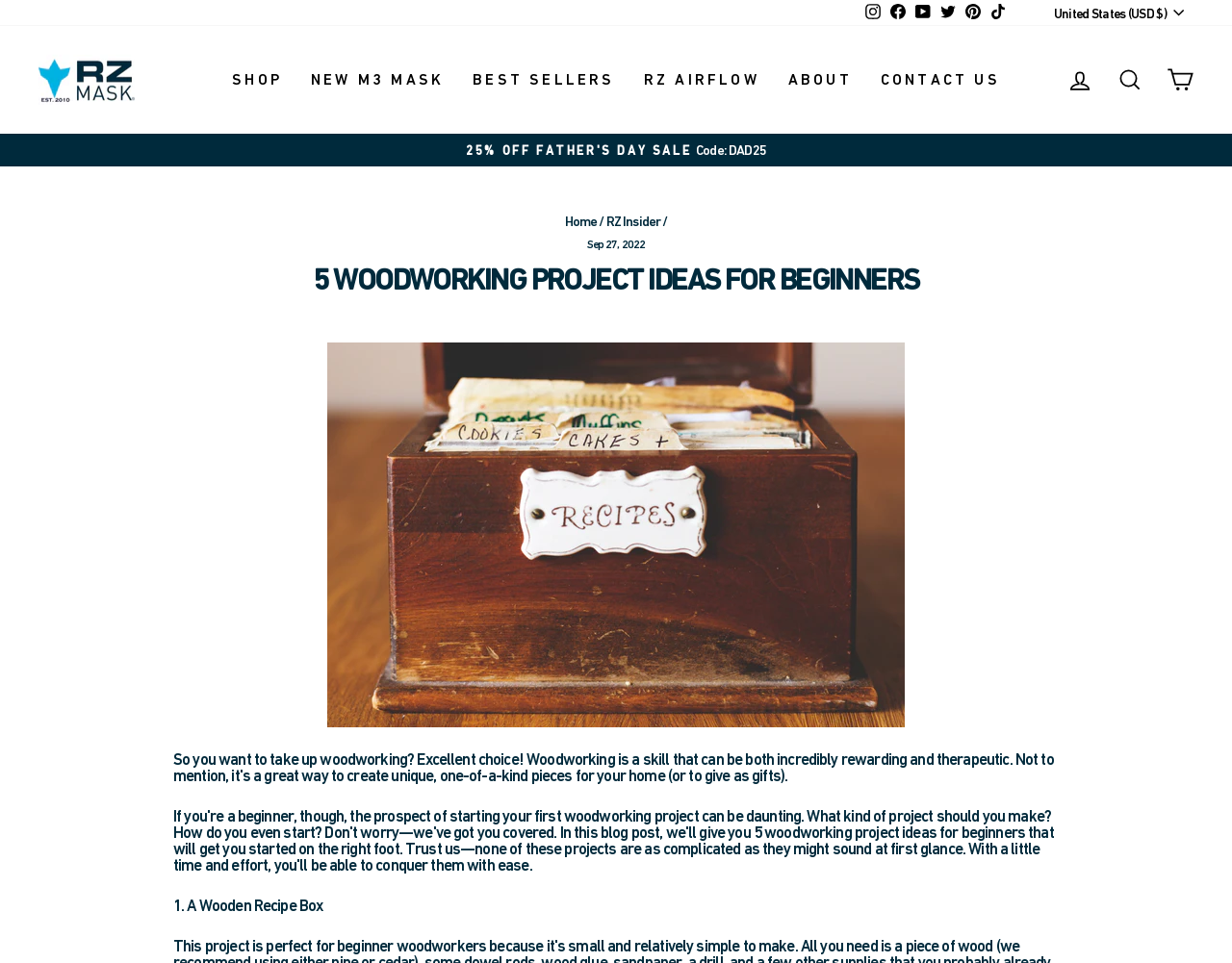Determine and generate the text content of the webpage's headline.

5 WOODWORKING PROJECT IDEAS FOR BEGINNERS